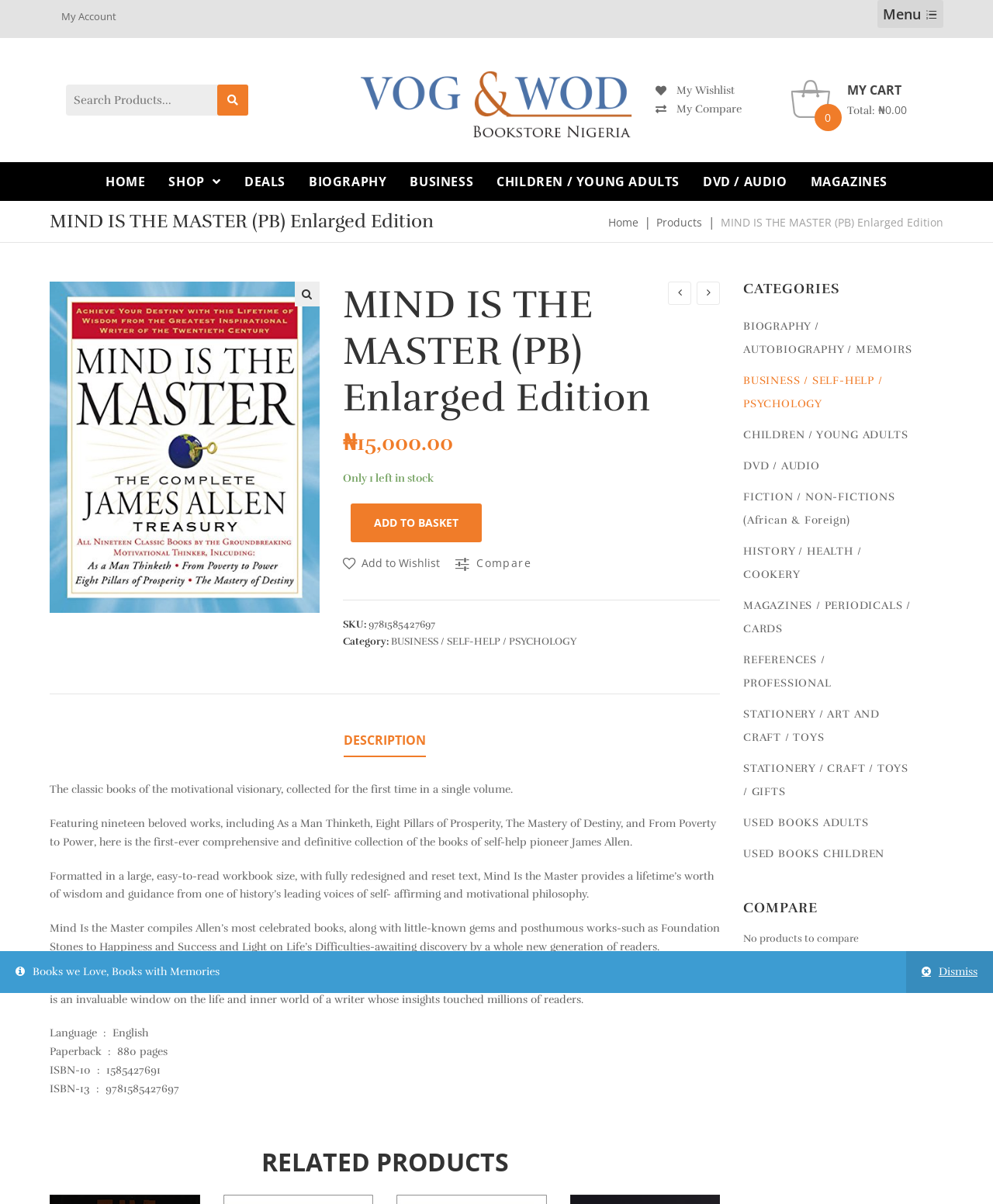Using the given description, provide the bounding box coordinates formatted as (top-left x, top-left y, bottom-right x, bottom-right y), with all values being floating point numbers between 0 and 1. Description: CHILDREN / YOUNG ADULTS

[0.748, 0.349, 0.95, 0.375]